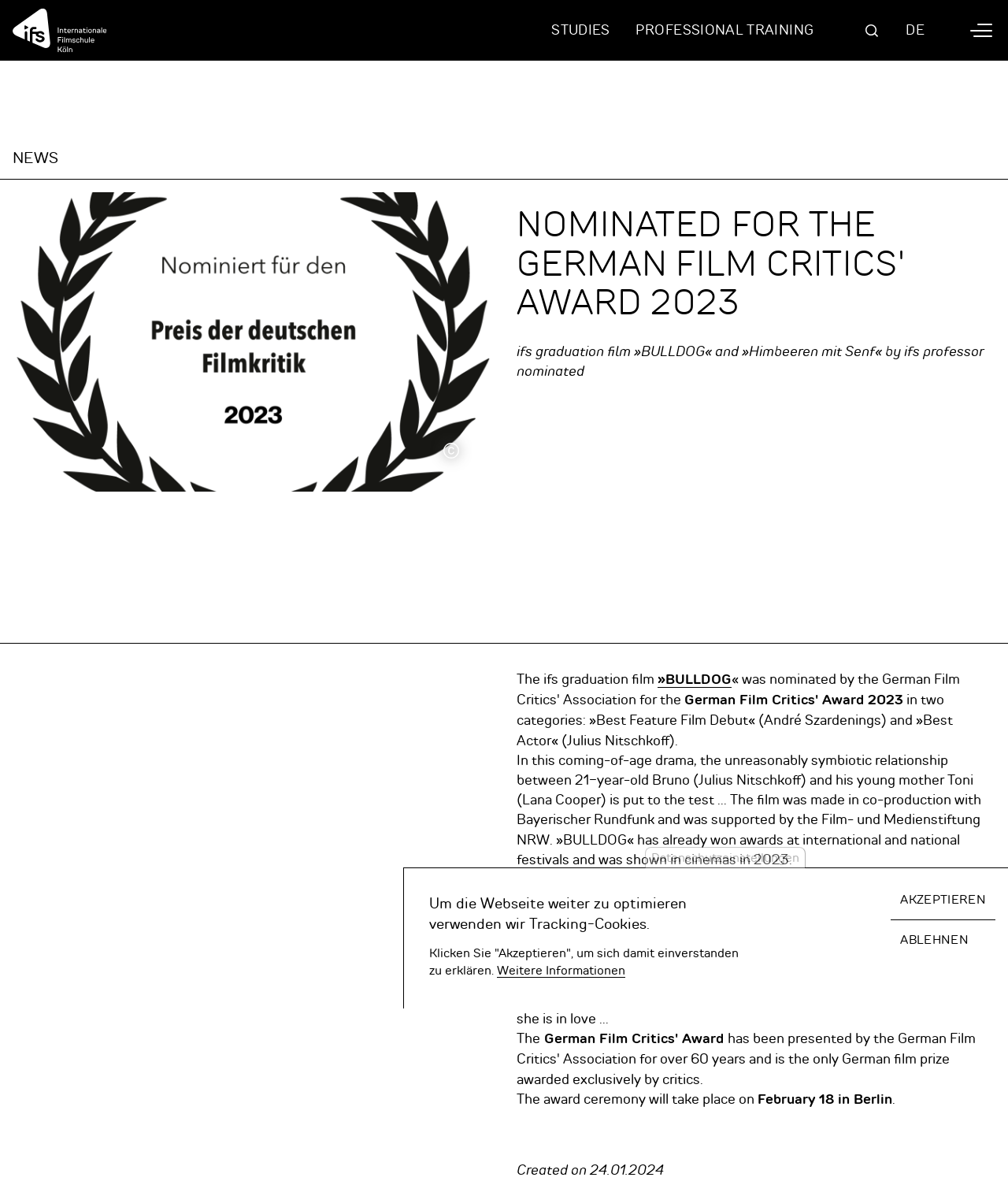Locate the bounding box coordinates of the clickable region necessary to complete the following instruction: "Switch to DE language". Provide the coordinates in the format of four float numbers between 0 and 1, i.e., [left, top, right, bottom].

[0.886, 0.008, 0.93, 0.043]